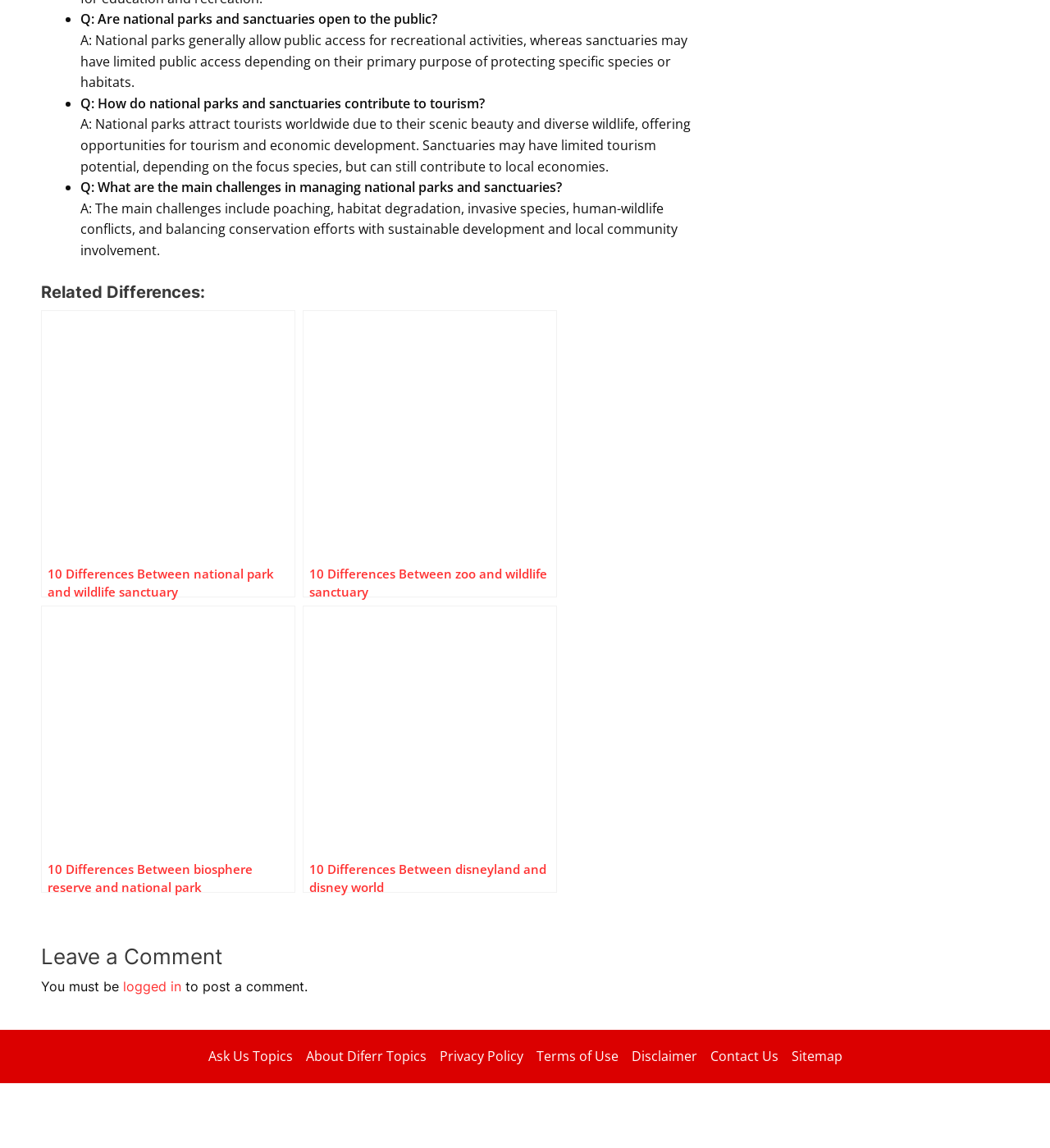Using a single word or phrase, answer the following question: 
What are the challenges in managing national parks and sanctuaries?

Poaching, habitat degradation, etc.